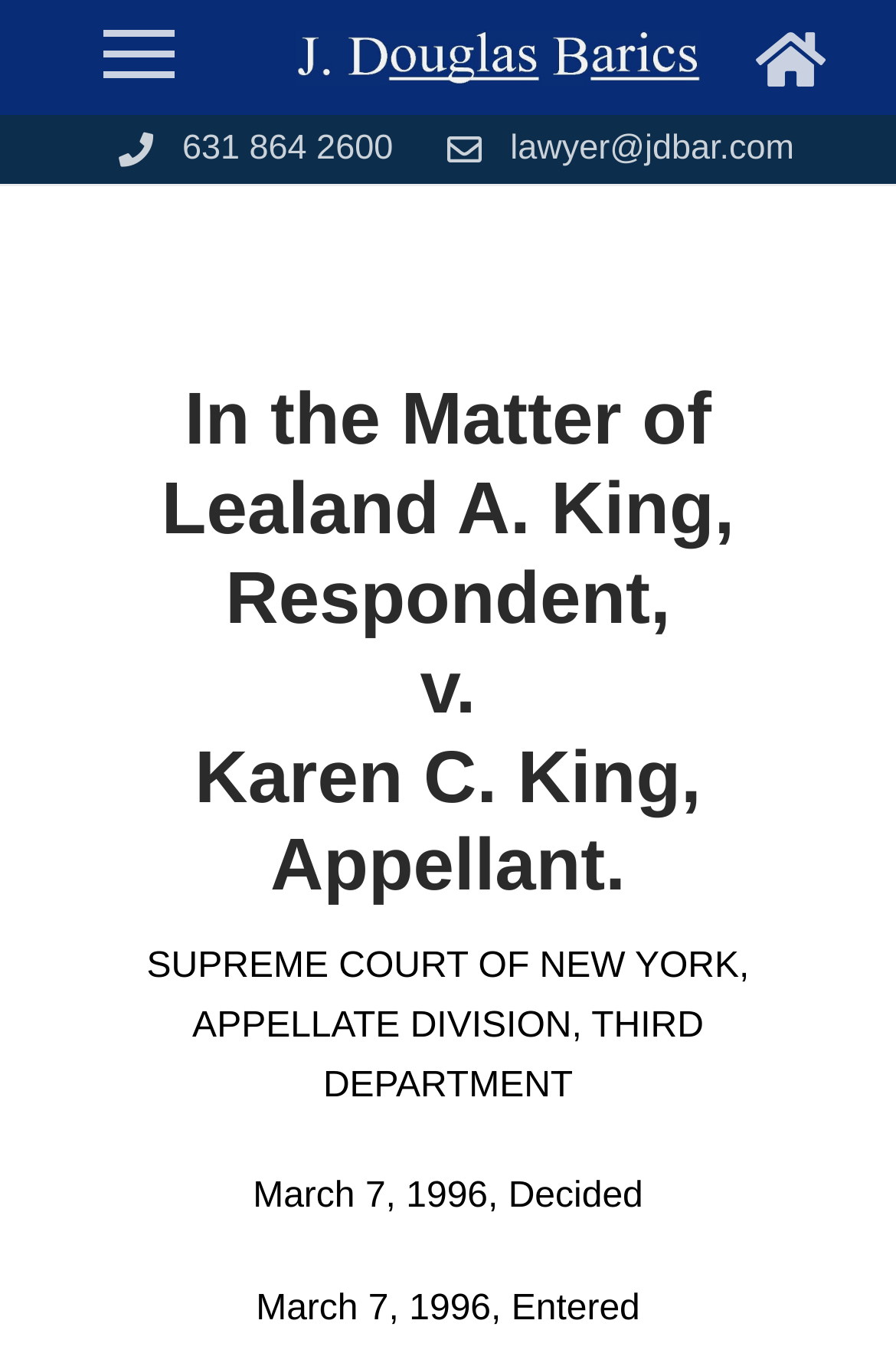Please provide a comprehensive response to the question based on the details in the image: What is the name of the court that made the decision?

I found the name of the court by looking at the StaticText element with the text 'SUPREME COURT OF NEW YORK, APPELLATE DIVISION, THIRD DEPARTMENT' which is located in the middle of the webpage.